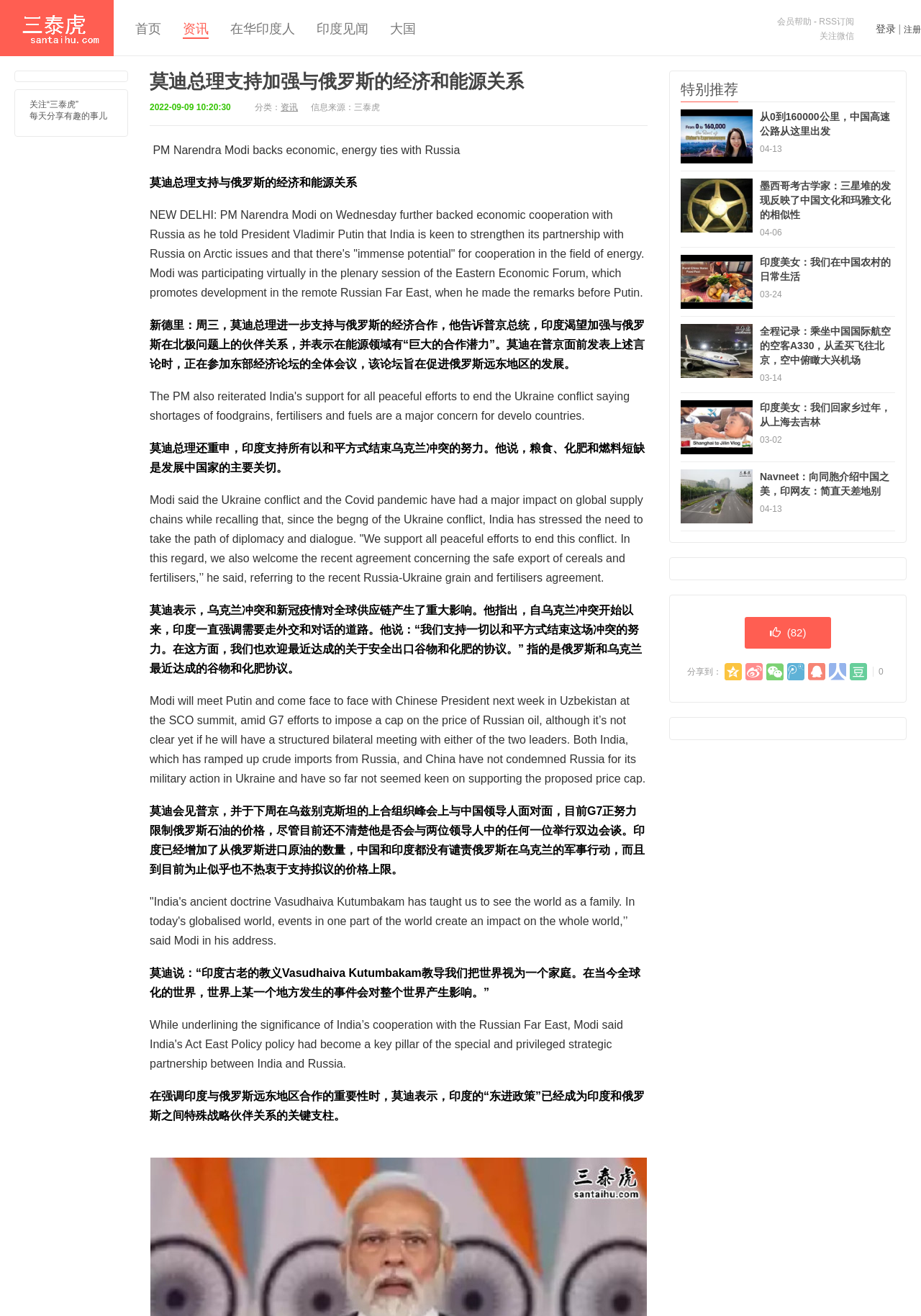Find the bounding box coordinates of the clickable area required to complete the following action: "click the '首页' link".

[0.147, 0.015, 0.175, 0.028]